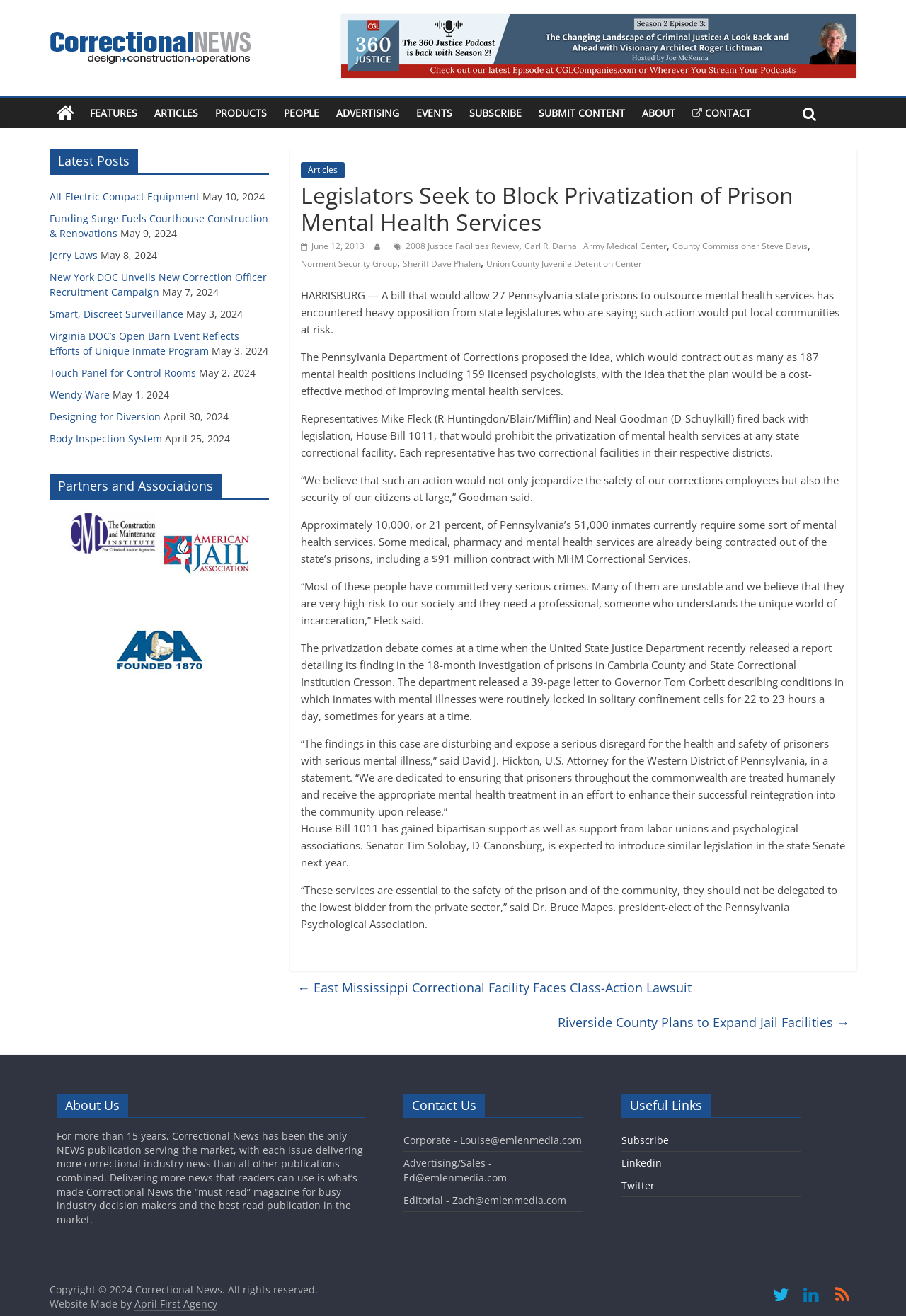Offer a thorough description of the webpage.

This webpage is about Correctional News, a publication that focuses on the correctional industry. At the top of the page, there is a logo and a navigation menu with links to various sections such as "FEATURES", "ARTICLES", "PRODUCTS", "PEOPLE", "ADVERTISING", "EVENTS", "SUBSCRIBE", "SUBMIT CONTENT", "ABOUT", and "CONTACT". 

Below the navigation menu, there is a main article titled "Legislators Seek to Block Privatization of Prison Mental Health Services". The article discusses a bill that would allow Pennsylvania state prisons to outsource mental health services and the opposition it has faced from state legislatures. The article provides details about the proposed plan, the concerns raised by the legislatures, and the current state of mental health services in Pennsylvania prisons.

To the left of the main article, there is a sidebar with links to "Latest Posts", which includes a list of recent news articles with their corresponding dates. Below the "Latest Posts" section, there is a "Partners and Associations" section with links to various organizations.

At the bottom of the page, there are three columns. The left column has an "About Us" section that provides a brief description of Correctional News and its mission. The middle column has a "Contact Us" section with email addresses for corporate, advertising/sales, and editorial inquiries. The right column has a "Useful Links" section with links to other relevant resources.

There are also two links at the bottom of the page, one to a previous article "East Mississippi Correctional Facility Faces Class-Action Lawsuit" and one to a next article "Riverside County Plans to Expand Jail Facilities".